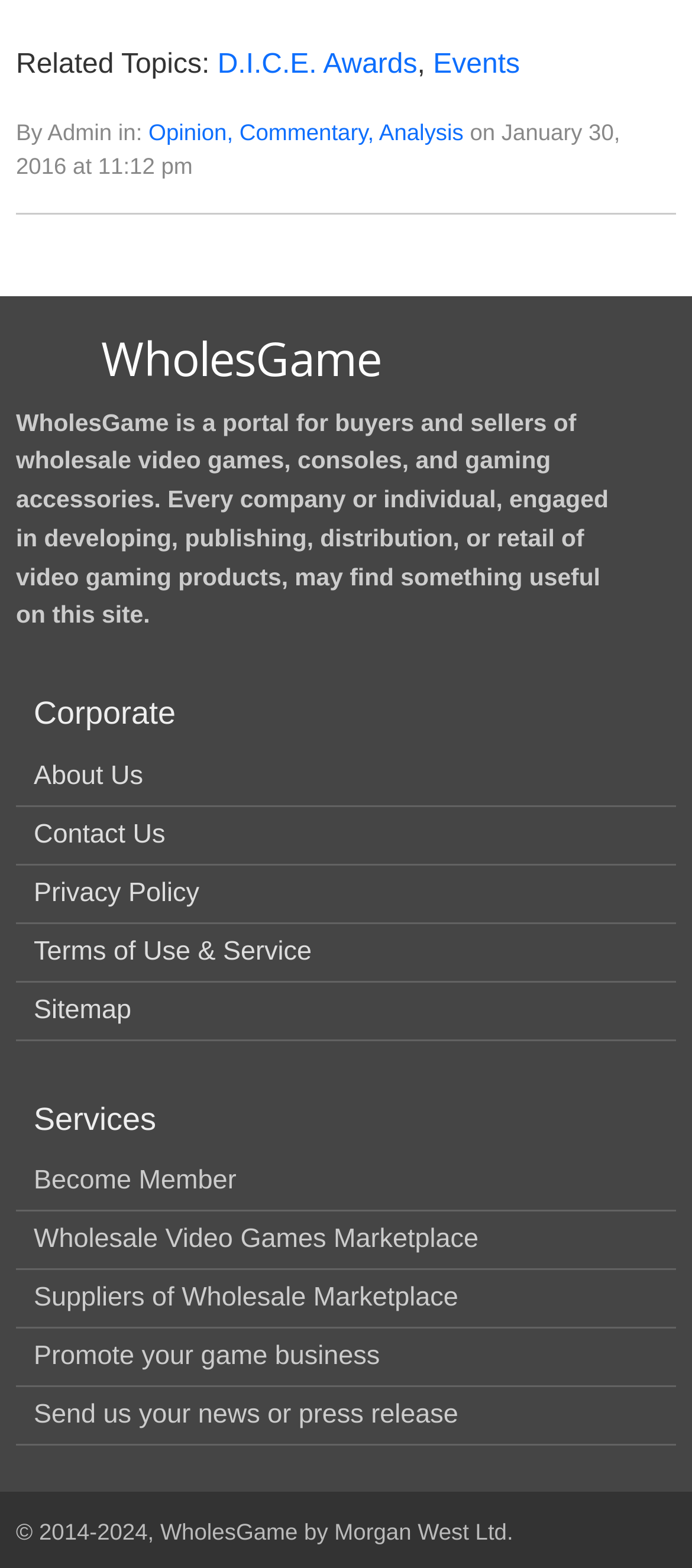Identify the bounding box coordinates for the region to click in order to carry out this instruction: "Add Daily Cleansing Oil 5 FL.OZ to cart". Provide the coordinates using four float numbers between 0 and 1, formatted as [left, top, right, bottom].

None